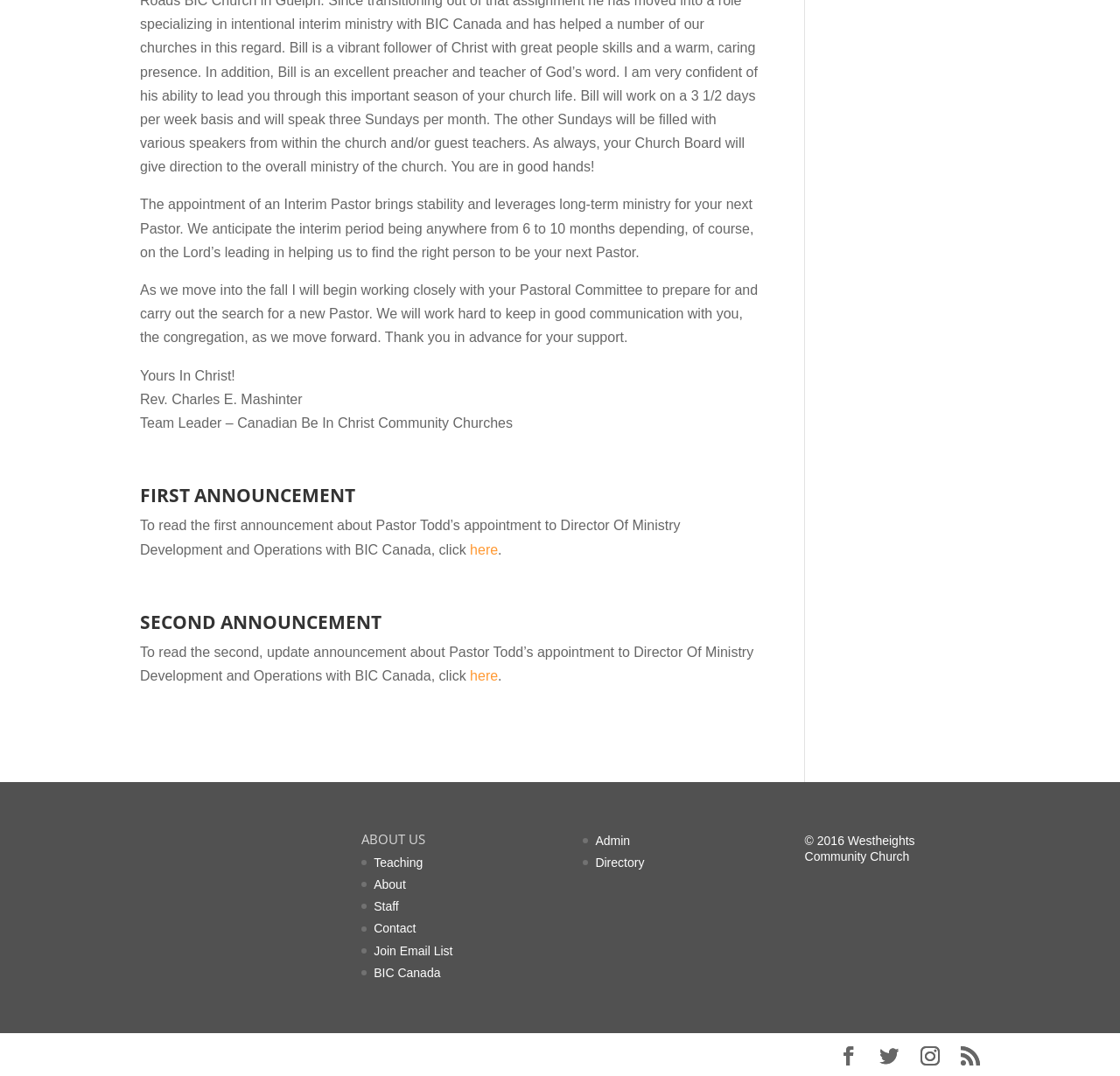Please locate the bounding box coordinates for the element that should be clicked to achieve the following instruction: "Contact the church". Ensure the coordinates are given as four float numbers between 0 and 1, i.e., [left, top, right, bottom].

[0.334, 0.856, 0.371, 0.869]